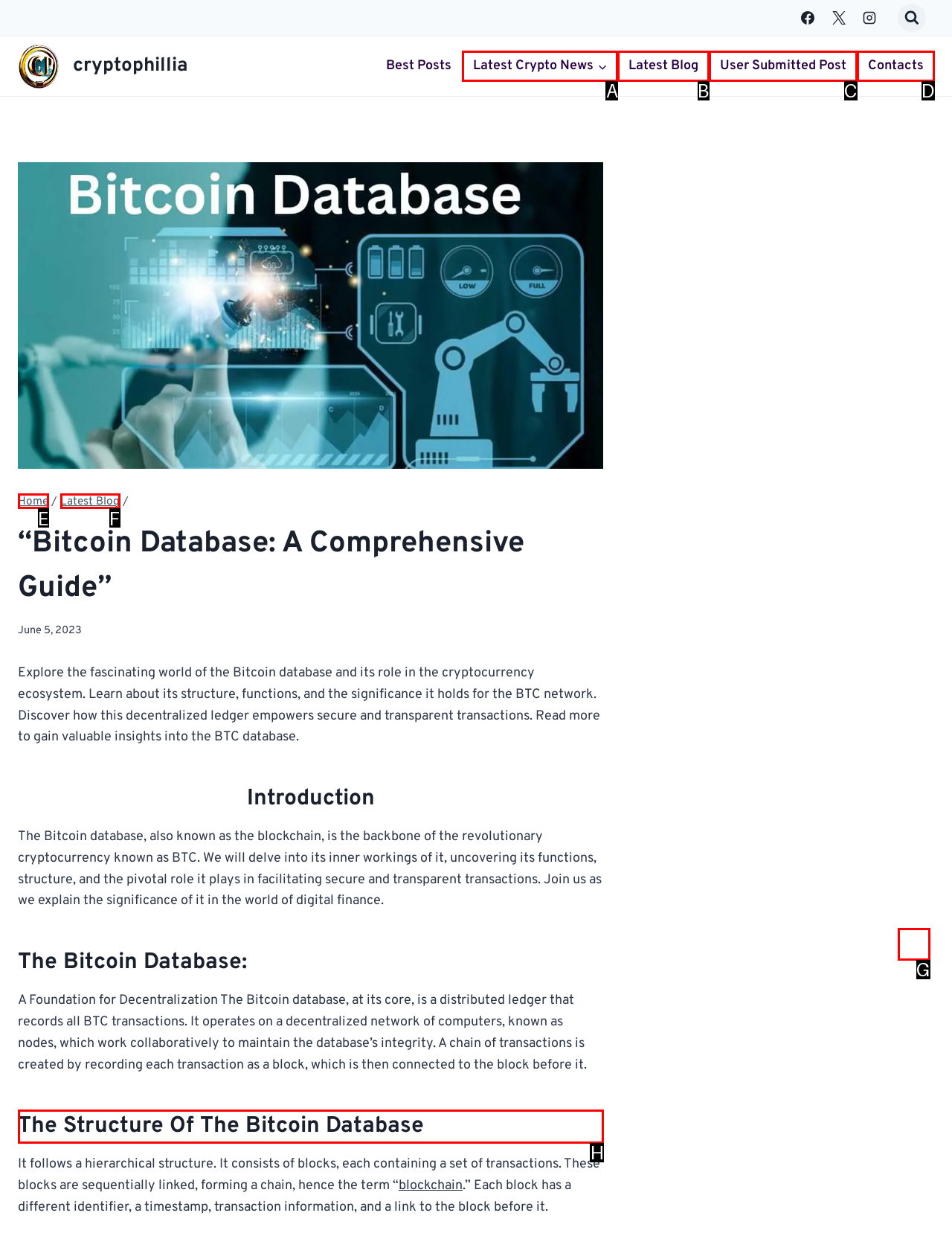Select the letter of the UI element that matches this task: Learn about Bitcoin database structure
Provide the answer as the letter of the correct choice.

H